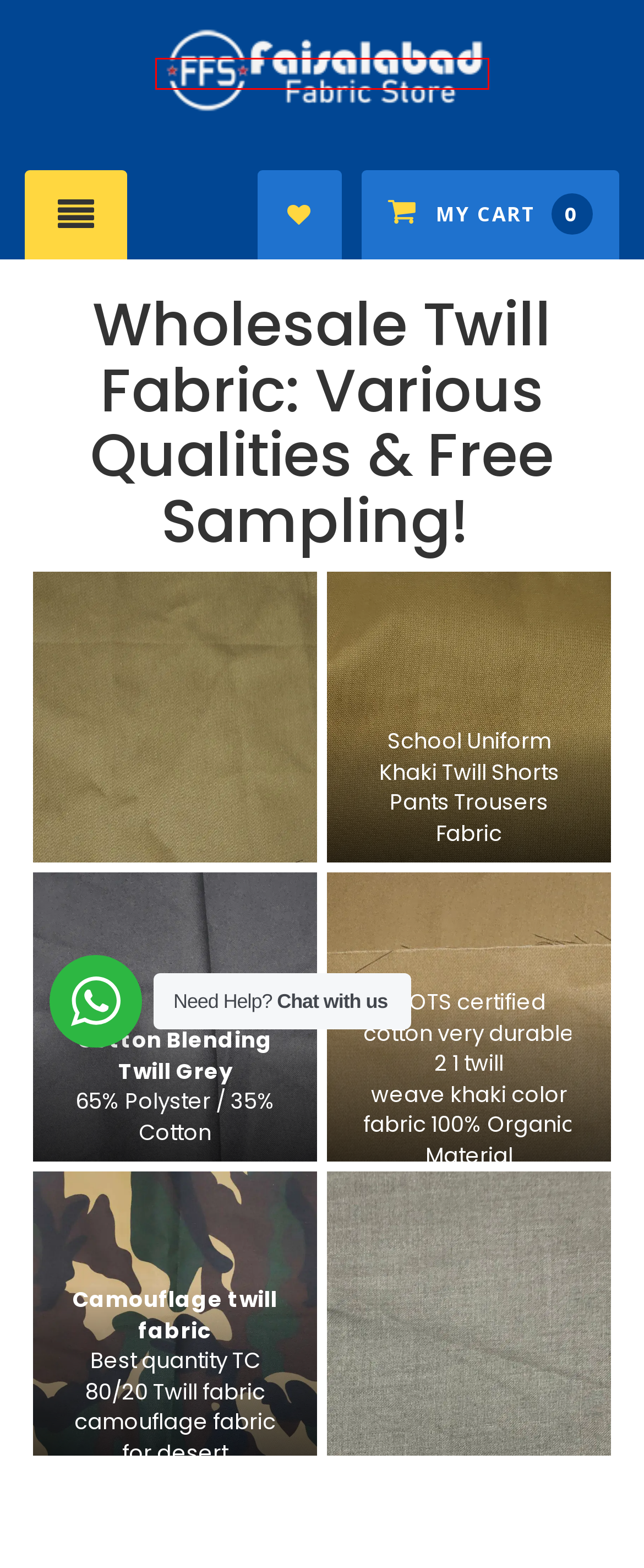Using the screenshot of a webpage with a red bounding box, pick the webpage description that most accurately represents the new webpage after the element inside the red box is clicked. Here are the candidates:
A. School Uniforms Supplier
B. Pakistani Men Wear In Wholesale: Shalwar Kameez etc!
C. Stitching unit & tailoring Company
D. Patient Gown - Faisalabad Fabric Store
E. Fitted Bed Sheets In Bulk
F. Face Mask Manufacturer | Respirators and Surgical Masks
G. Buy Latest kameez shalwar design mens & Women Eid Collection 2020
H. Home - Faisalabad Fabric Store

H